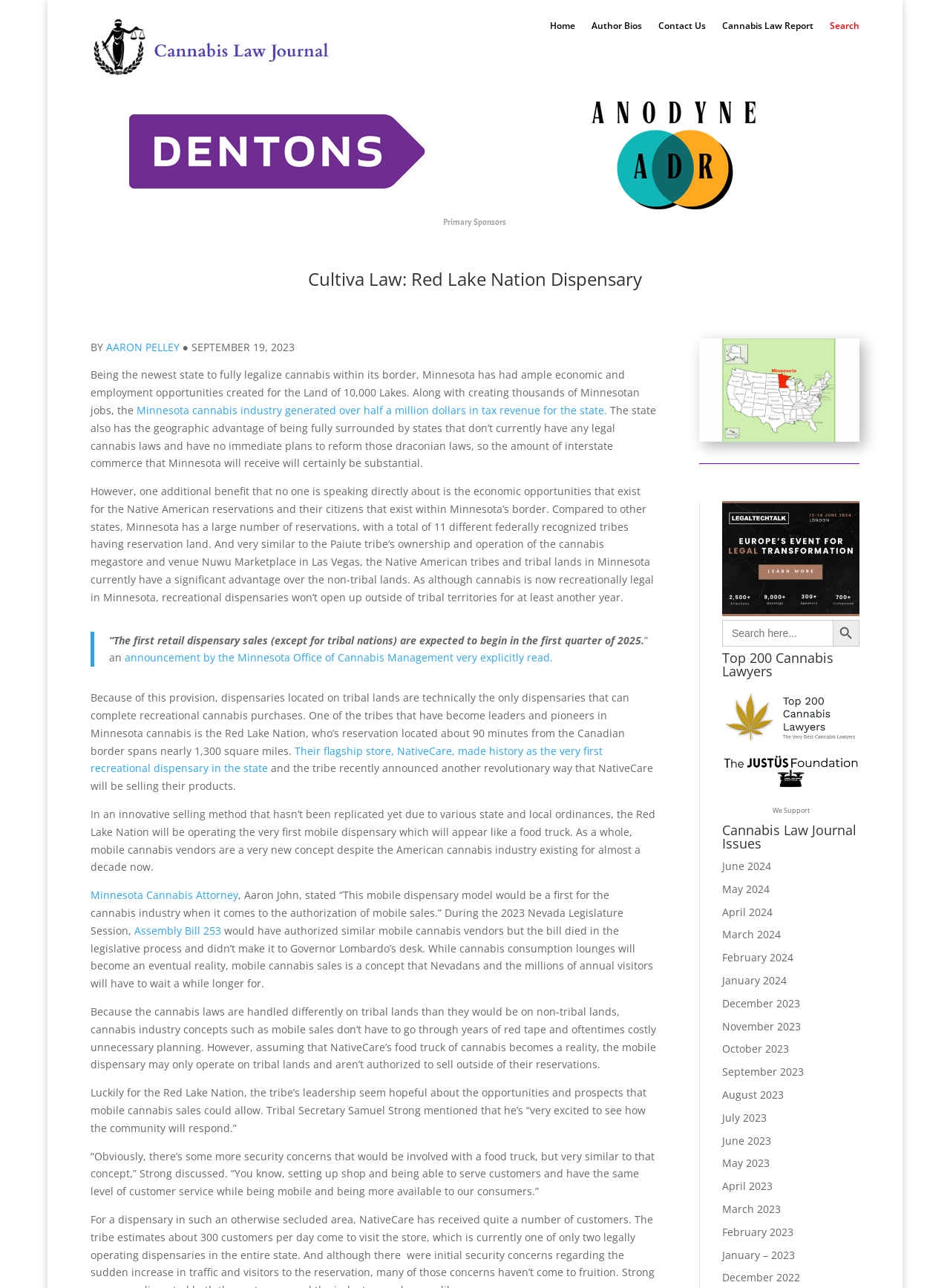Given the element description "Search" in the screenshot, predict the bounding box coordinates of that UI element.

[0.874, 0.016, 0.905, 0.029]